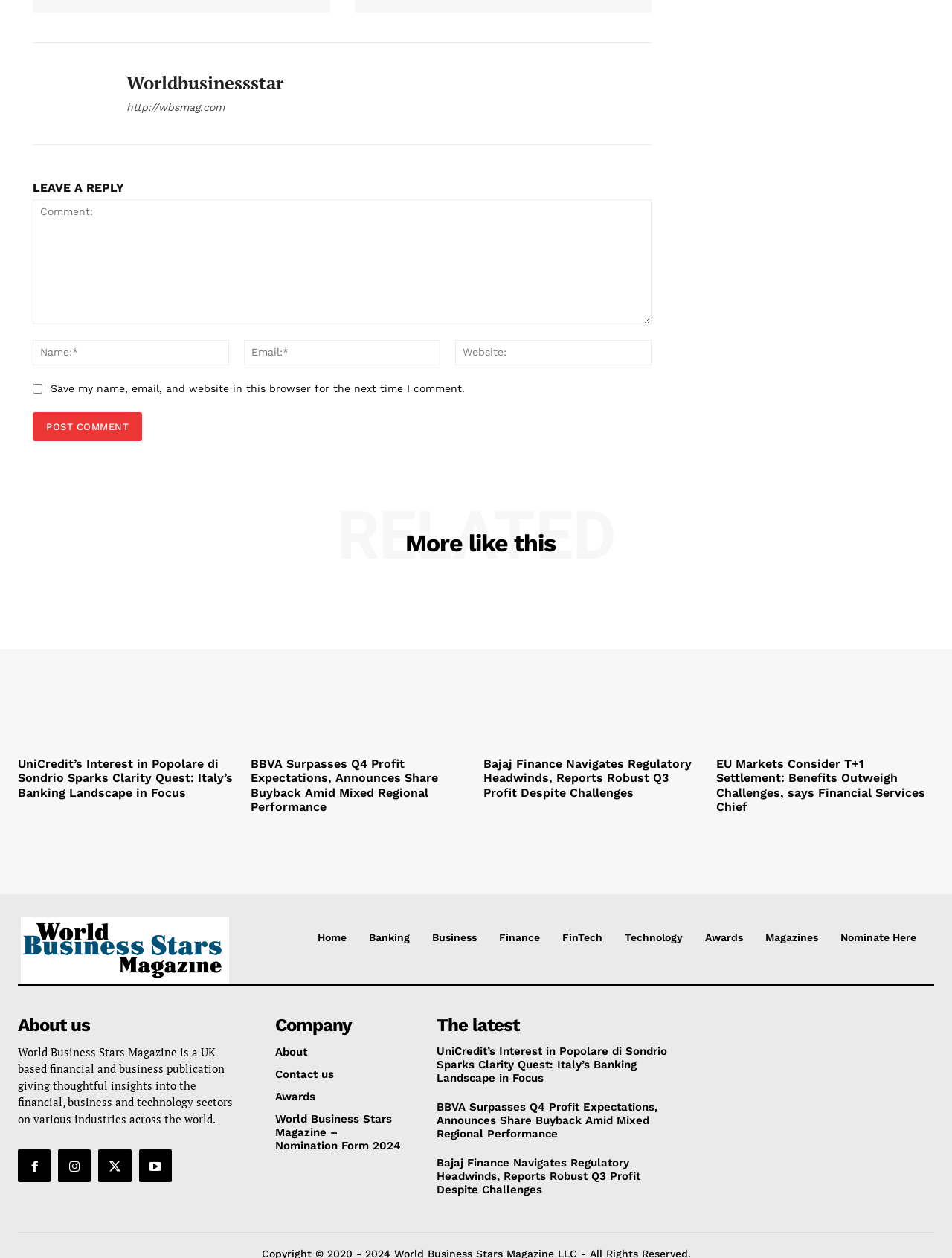Pinpoint the bounding box coordinates of the clickable area necessary to execute the following instruction: "Enter your name in the 'Name:*' field". The coordinates should be given as four float numbers between 0 and 1, namely [left, top, right, bottom].

[0.034, 0.27, 0.241, 0.29]